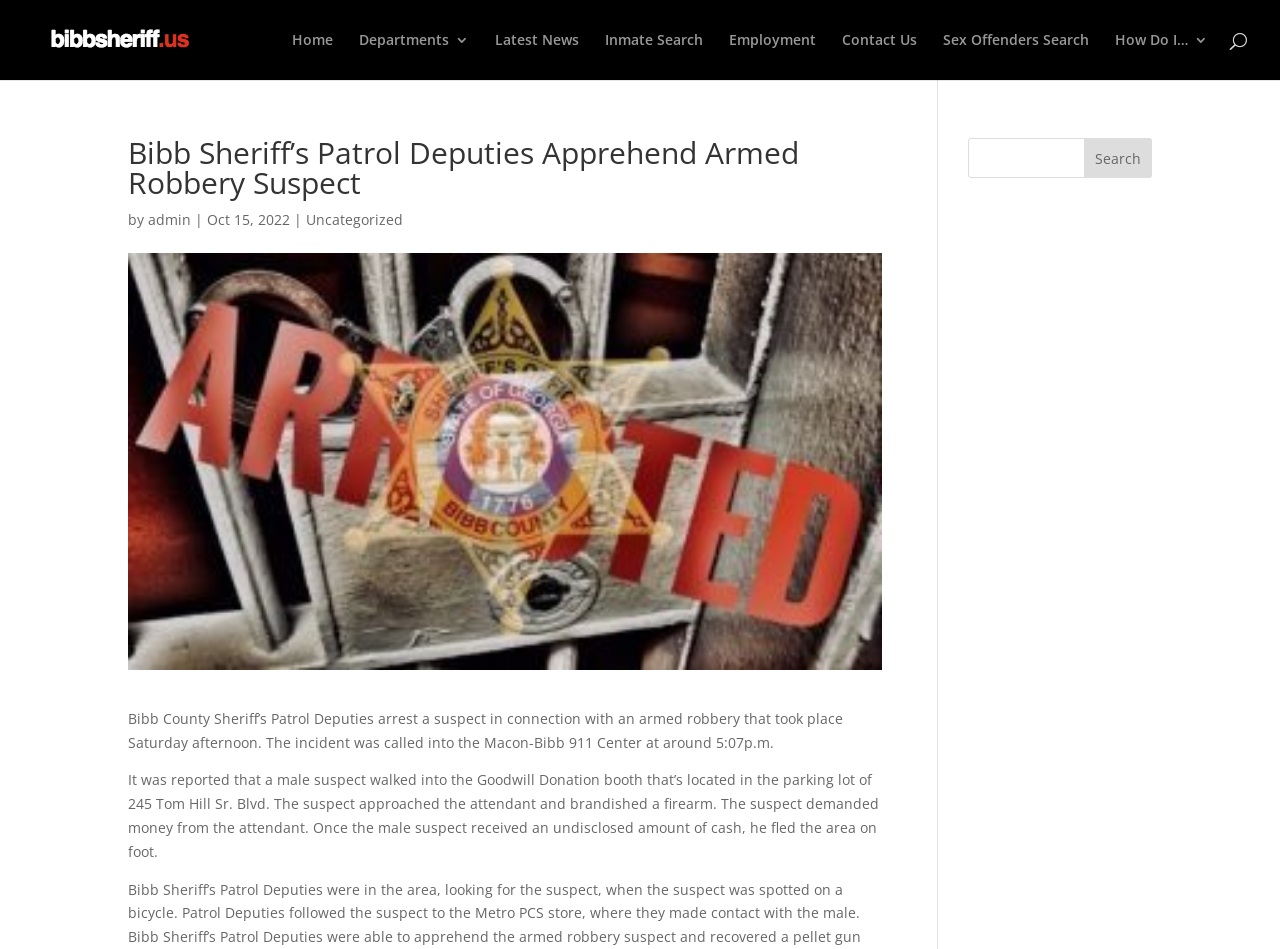Reply to the question with a brief word or phrase: What is the name of the sheriff's department?

Bibb Sheriff